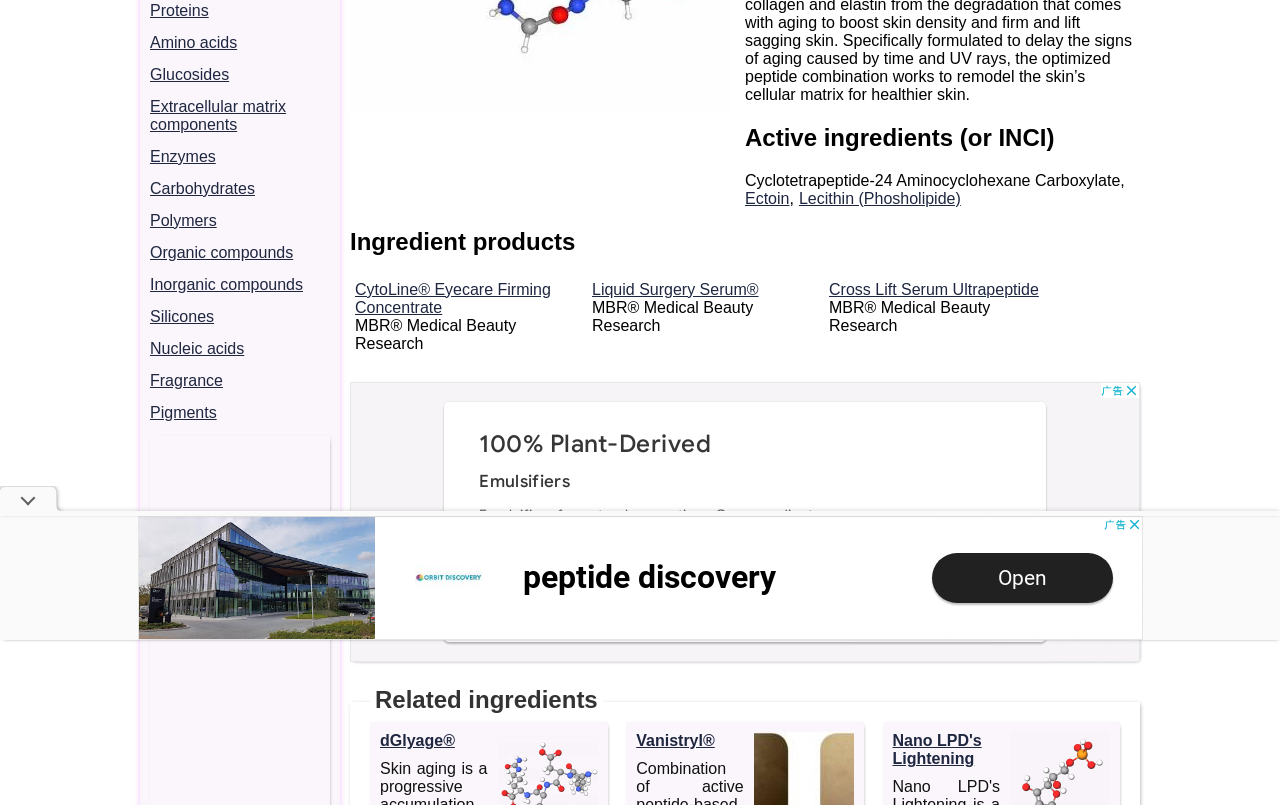Using the element description: "economist consensus", determine the bounding box coordinates for the specified UI element. The coordinates should be four float numbers between 0 and 1, [left, top, right, bottom].

None